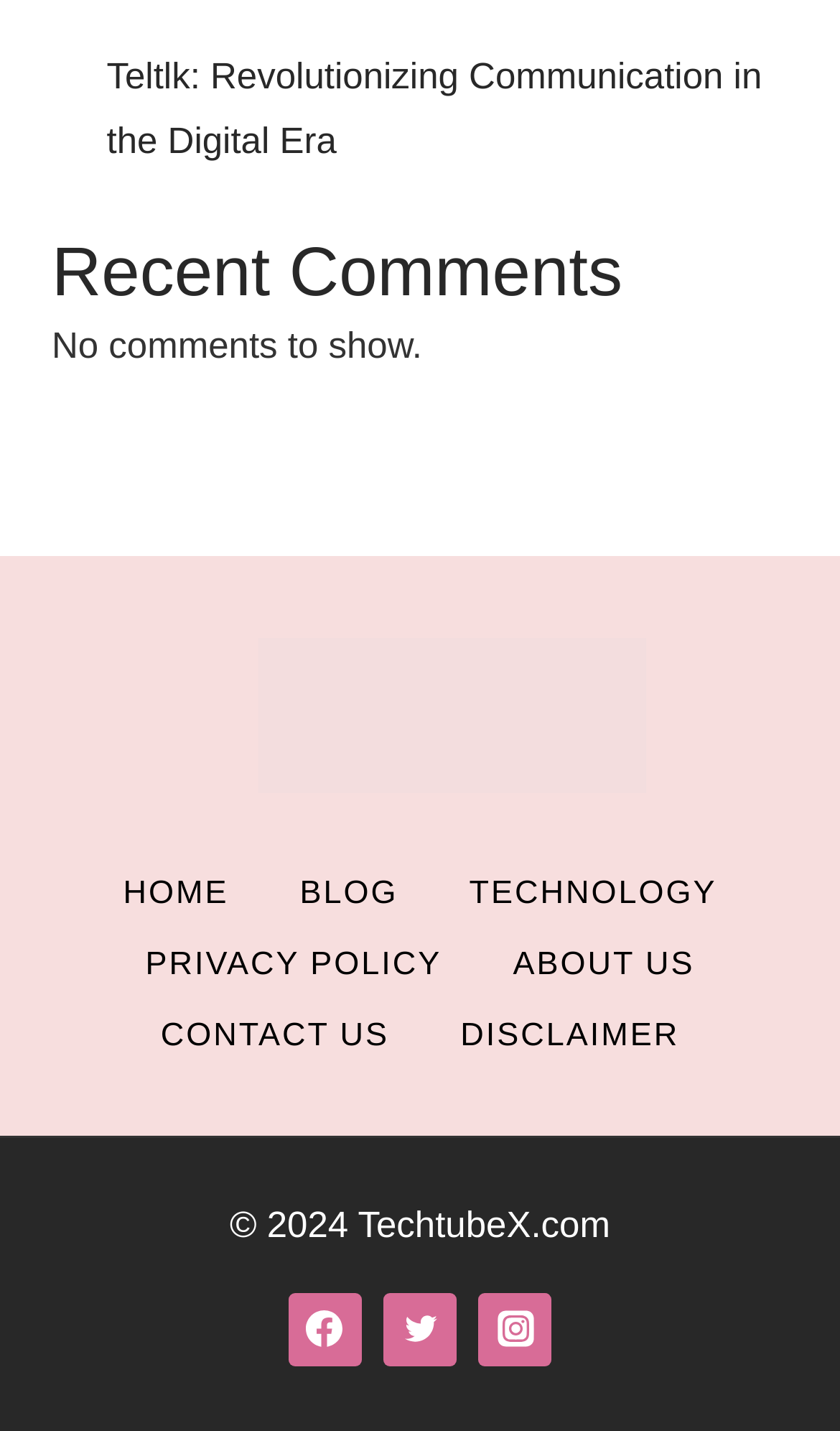Point out the bounding box coordinates of the section to click in order to follow this instruction: "Read the 'PRIVACY POLICY'".

[0.131, 0.65, 0.568, 0.699]